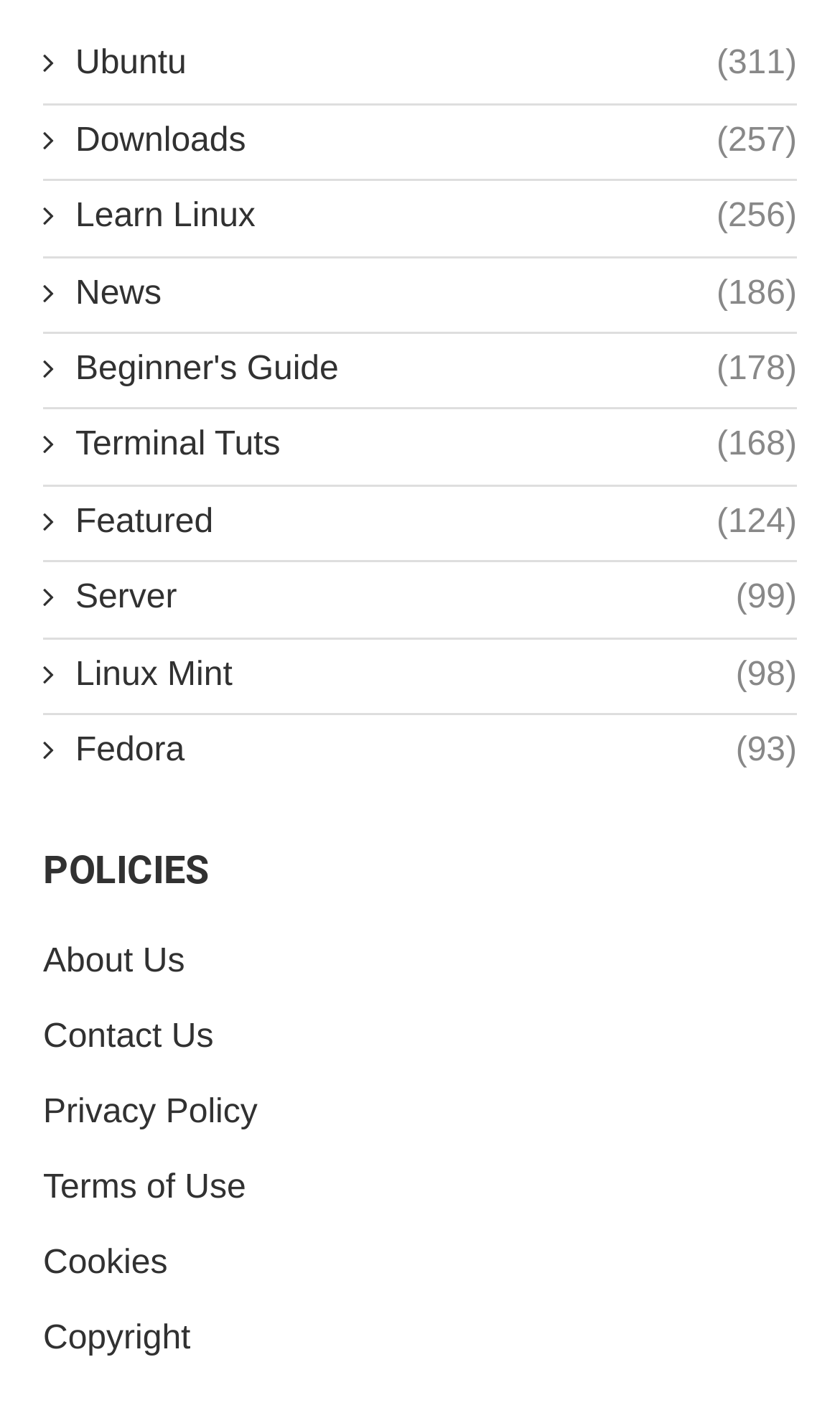Respond to the following query with just one word or a short phrase: 
What is the link that comes after 'News'?

Beginner's Guide